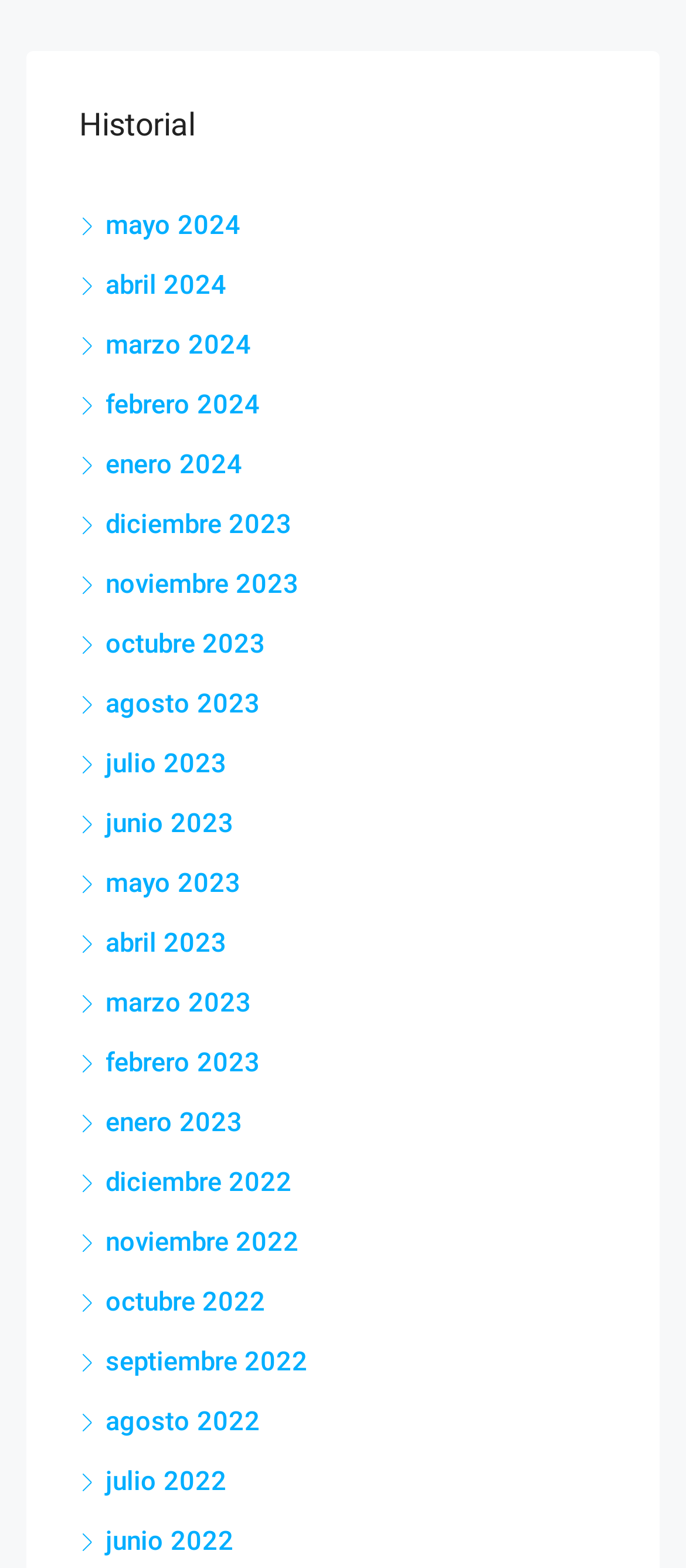Please identify the bounding box coordinates of the area that needs to be clicked to follow this instruction: "view junio 2022".

[0.115, 0.973, 0.341, 0.993]